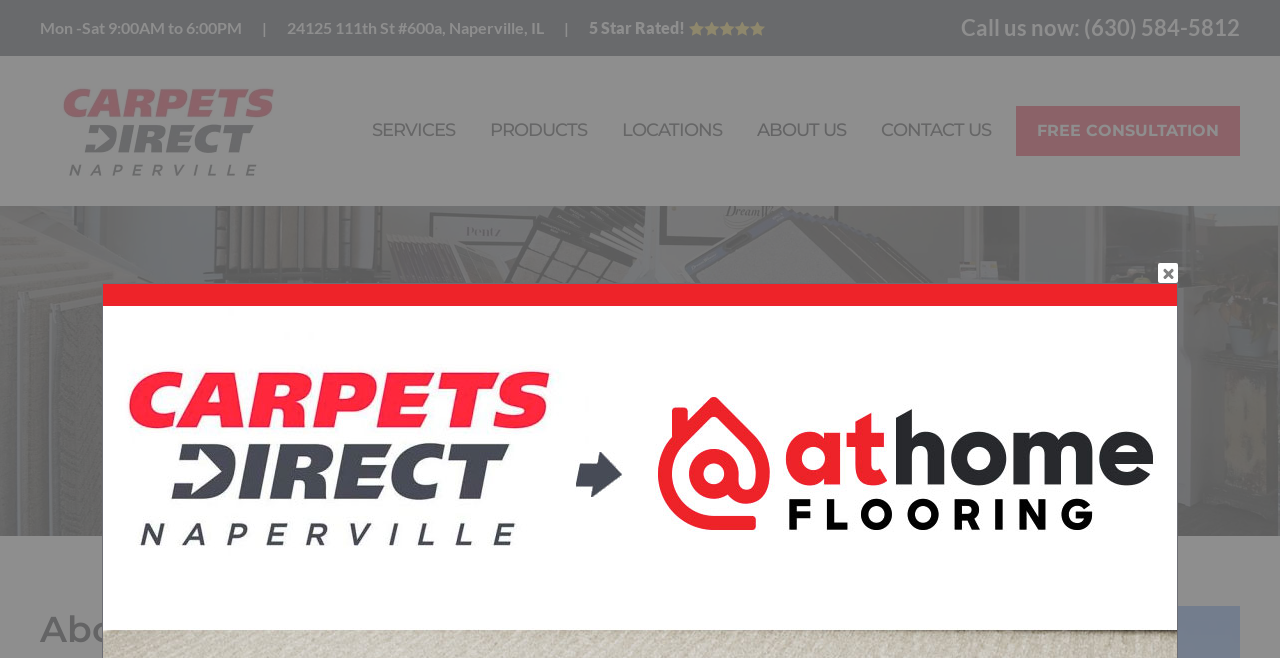Identify the bounding box coordinates necessary to click and complete the given instruction: "View 'LOCATIONS'".

[0.478, 0.138, 0.572, 0.259]